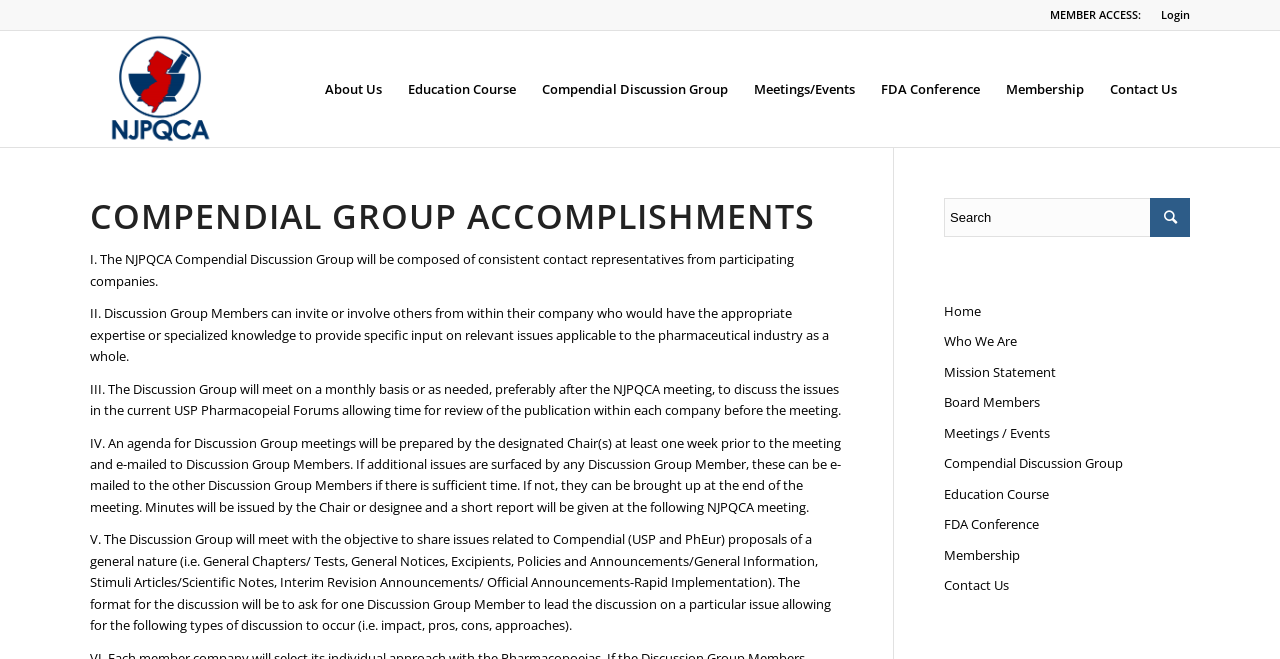Identify the bounding box coordinates of the clickable section necessary to follow the following instruction: "View the Compendial Discussion Group page". The coordinates should be presented as four float numbers from 0 to 1, i.e., [left, top, right, bottom].

[0.413, 0.047, 0.579, 0.223]